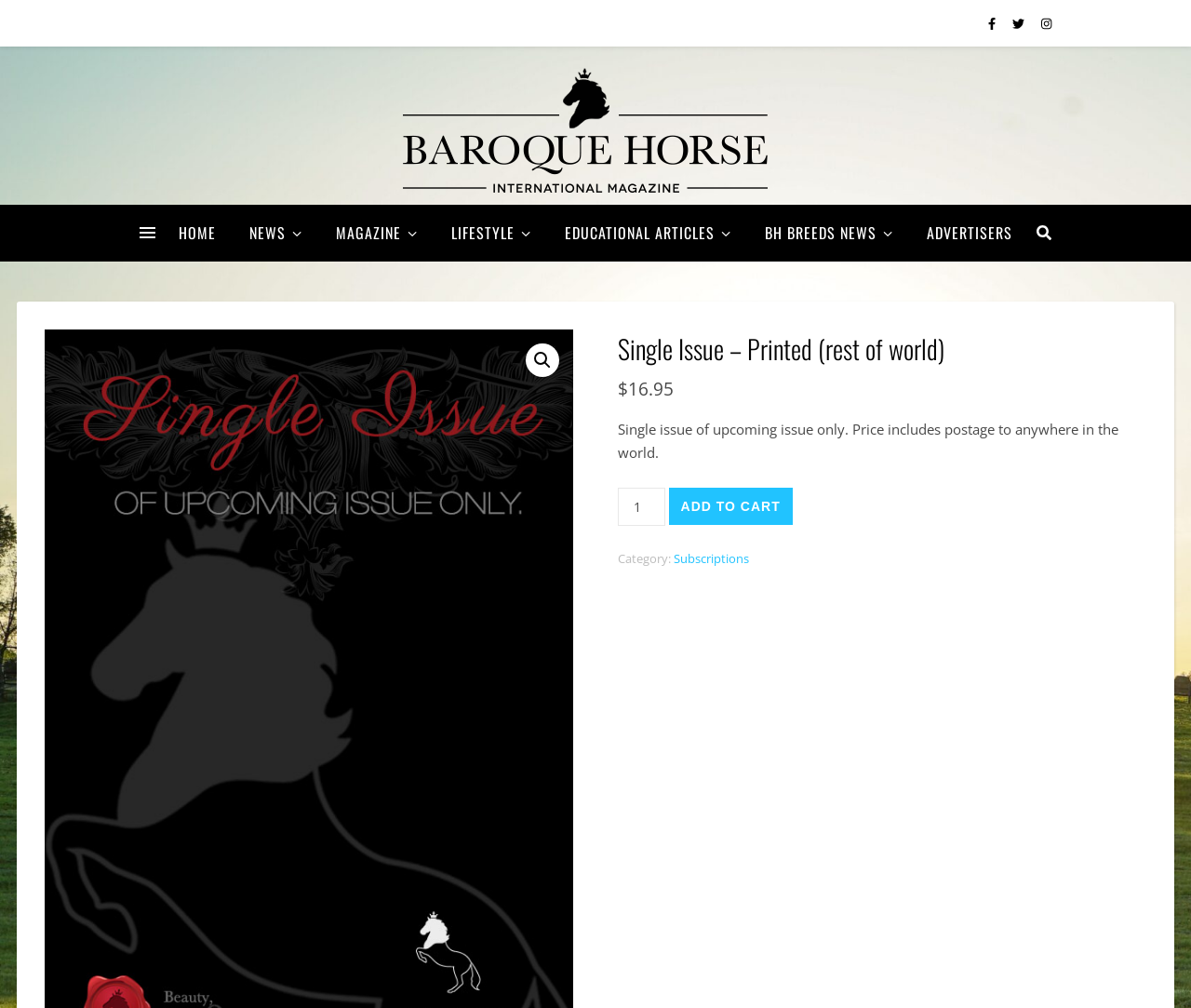Could you locate the bounding box coordinates for the section that should be clicked to accomplish this task: "add to cart".

[0.561, 0.484, 0.665, 0.521]